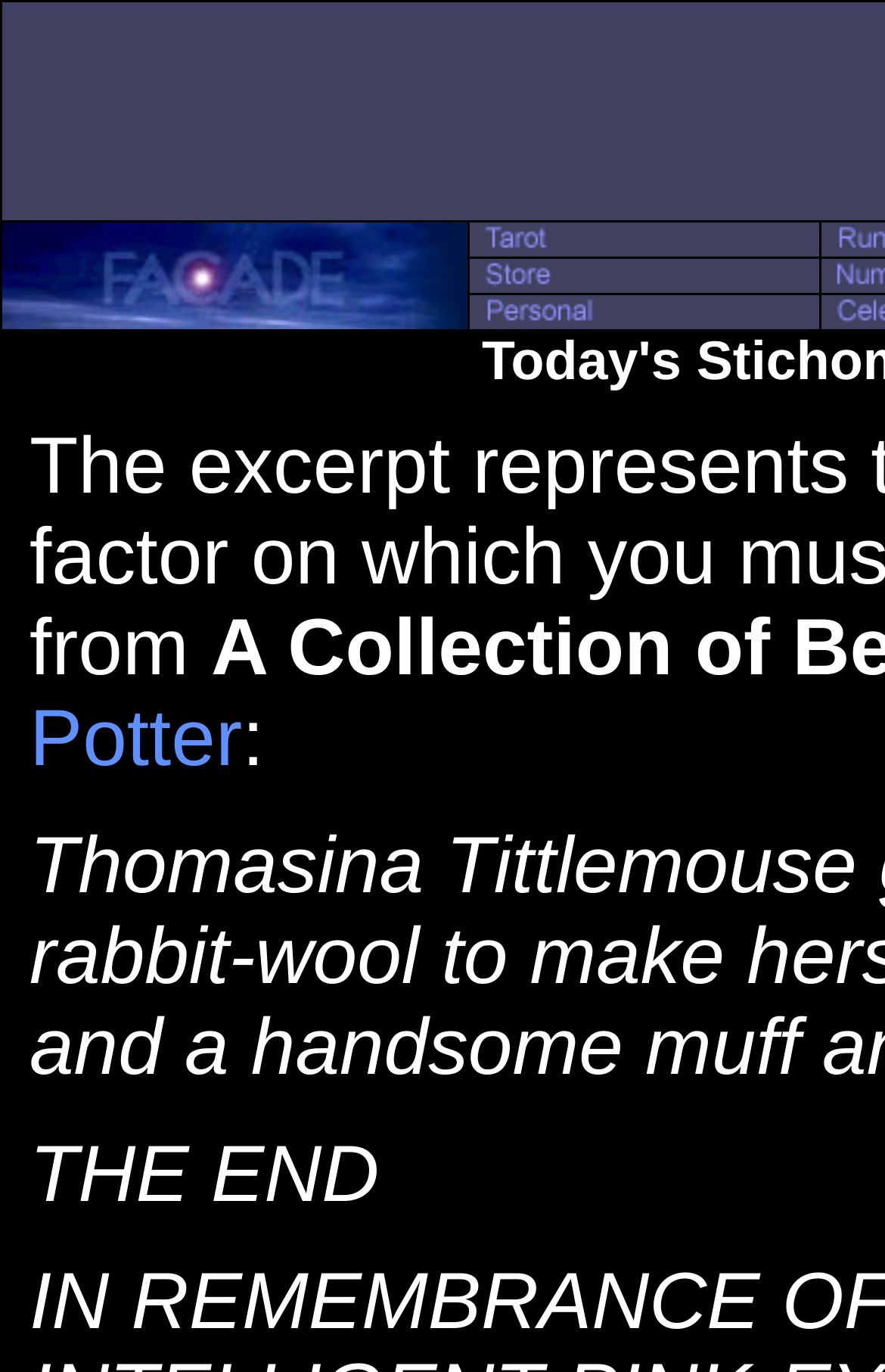How many links are in the grid cells?
Look at the screenshot and respond with one word or a short phrase.

4